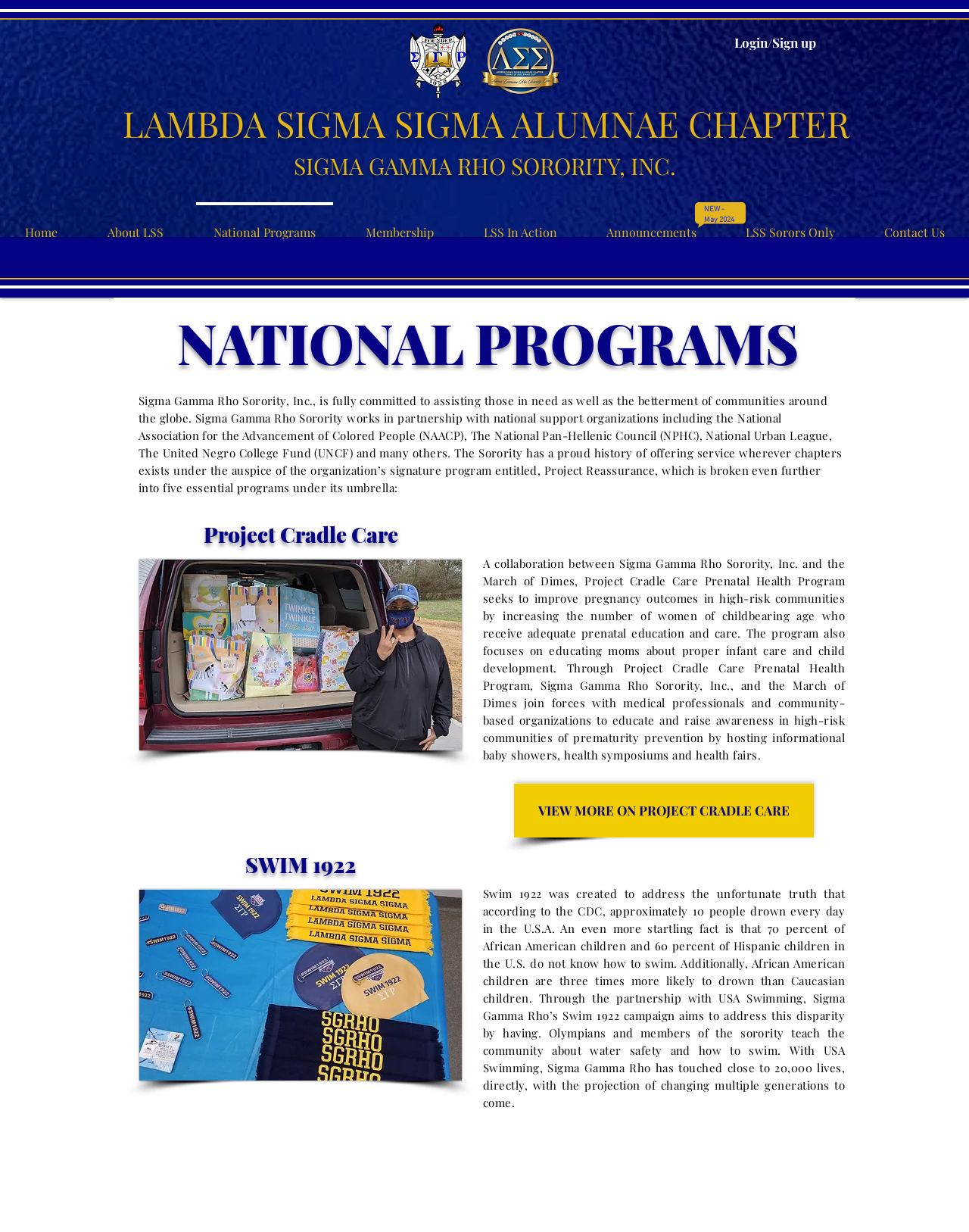Locate the bounding box coordinates of the region to be clicked to comply with the following instruction: "View more on SWIM 1922". The coordinates must be four float numbers between 0 and 1, in the form [left, top, right, bottom].

[0.53, 0.917, 0.84, 0.961]